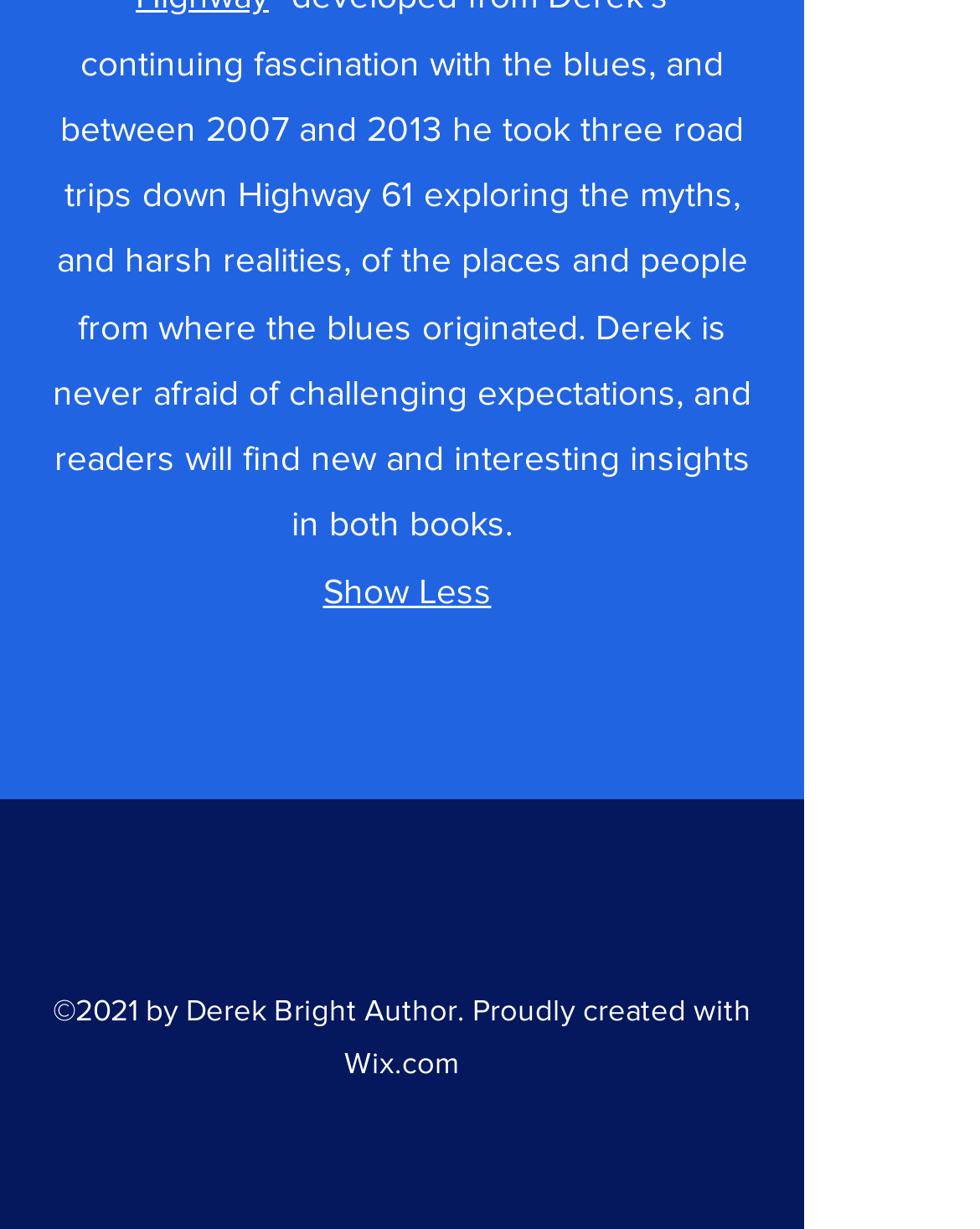What is the purpose of the 'Show Less' link?
Carefully analyze the image and provide a detailed answer to the question.

Based on the context, I assume the 'Show Less' link is used to hide some content, possibly to declutter the page or to provide a more concise view.